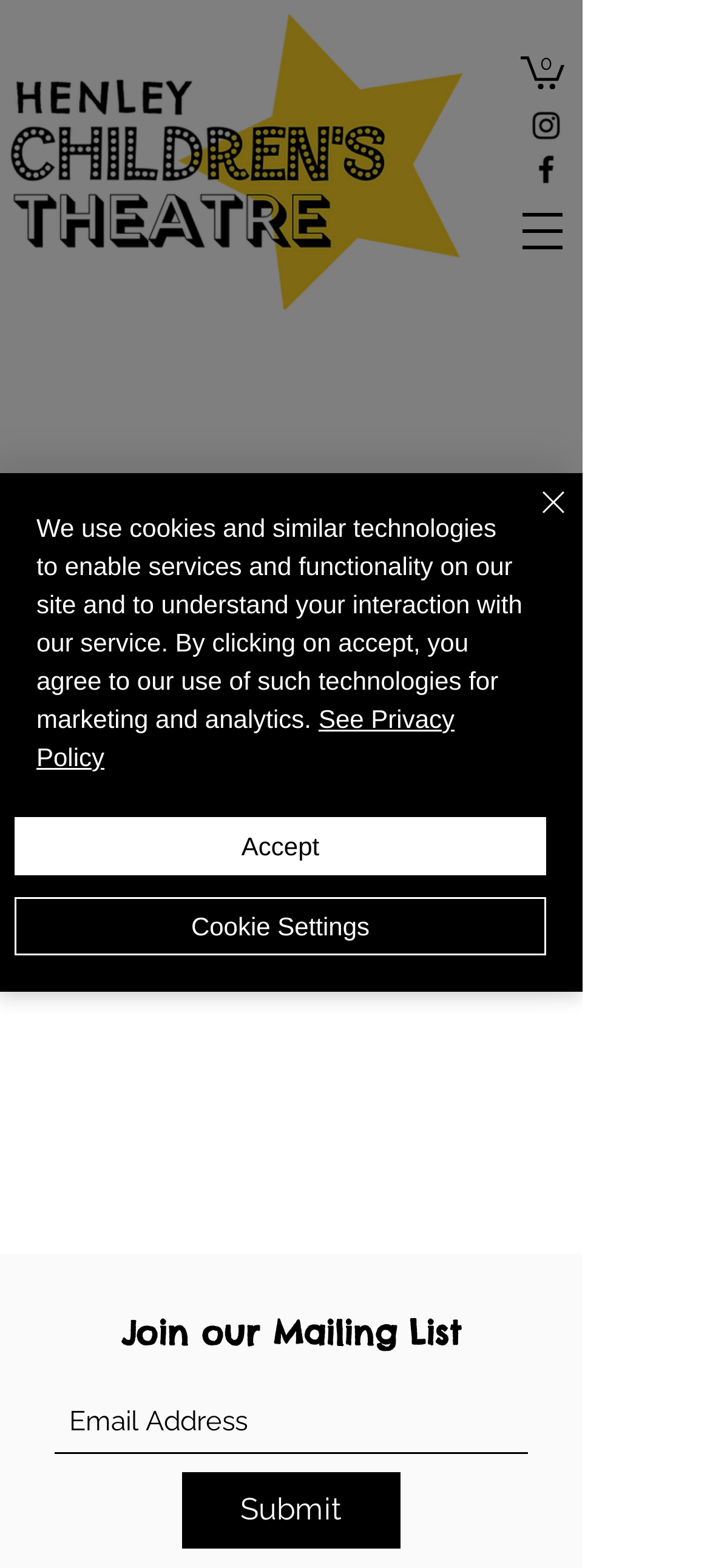Utilize the information from the image to answer the question in detail:
What social media platforms are linked on the webpage?

I found a list element with the text 'Social Bar' that contains links to Instagram and Facebook.